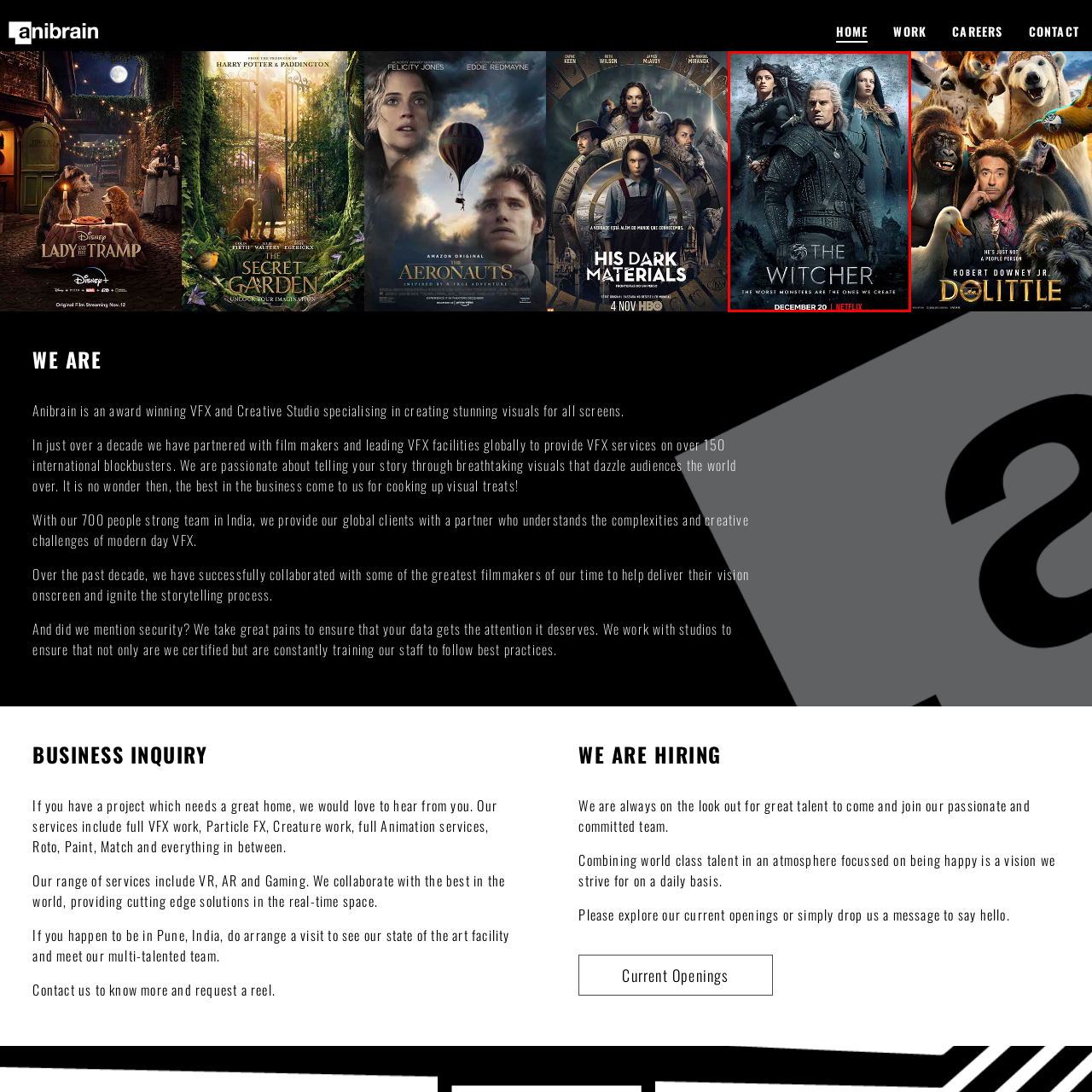Consider the image within the red frame and reply with a brief answer: What is the tagline of the show?

The worst monsters are the ones we create